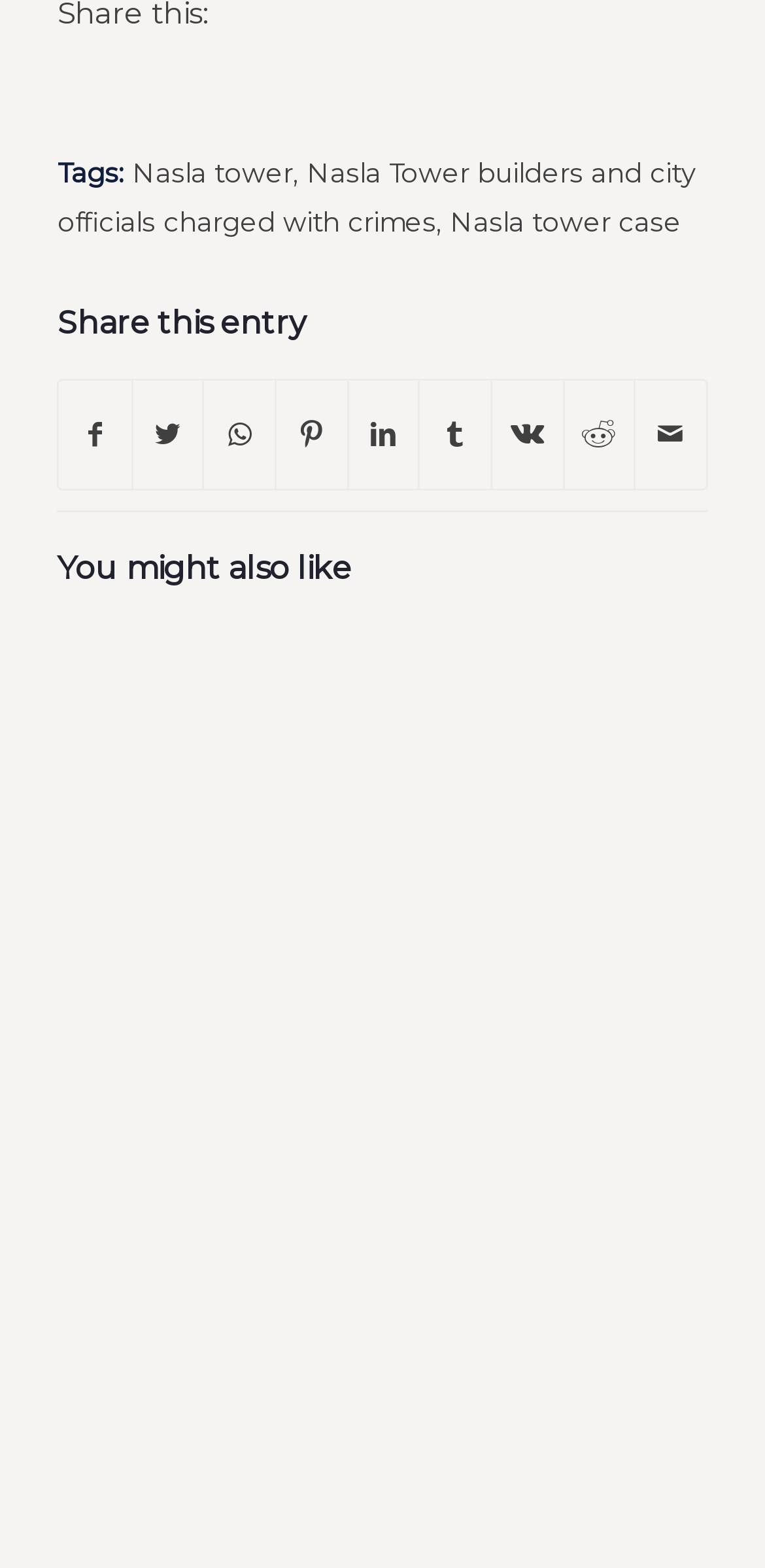Answer the following inquiry with a single word or phrase:
How many images are on the webpage?

4